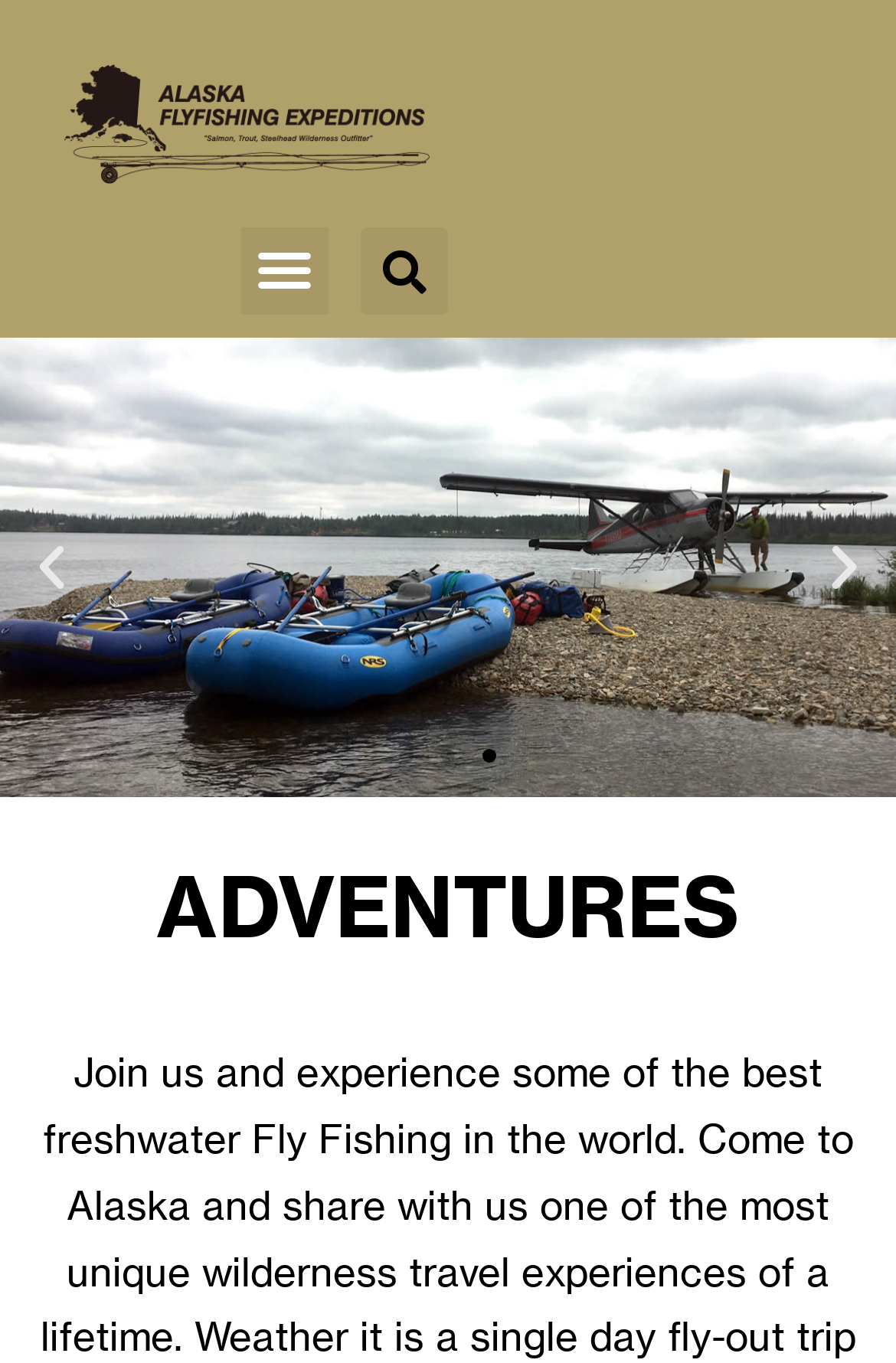Provide an in-depth caption for the contents of the webpage.

The webpage is about Alaska Fly Fishing Expeditions, with a prominent link "Experts in Fishing Fish NOW!" at the top center of the page. Below this link, there is a slider with three buttons to navigate through the slides, labeled "Go to slide 1", "Go to slide 2", and "Go to slide 3". 

On the top left, there is a link, and next to it, a menu toggle button. On the top right, there is a search bar with a search button. 

At the bottom of the page, there are two buttons, "Previous slide" and "Next slide", which control the slider. Above these buttons, there is a large heading "ADVENTURES" that spans the entire width of the page.